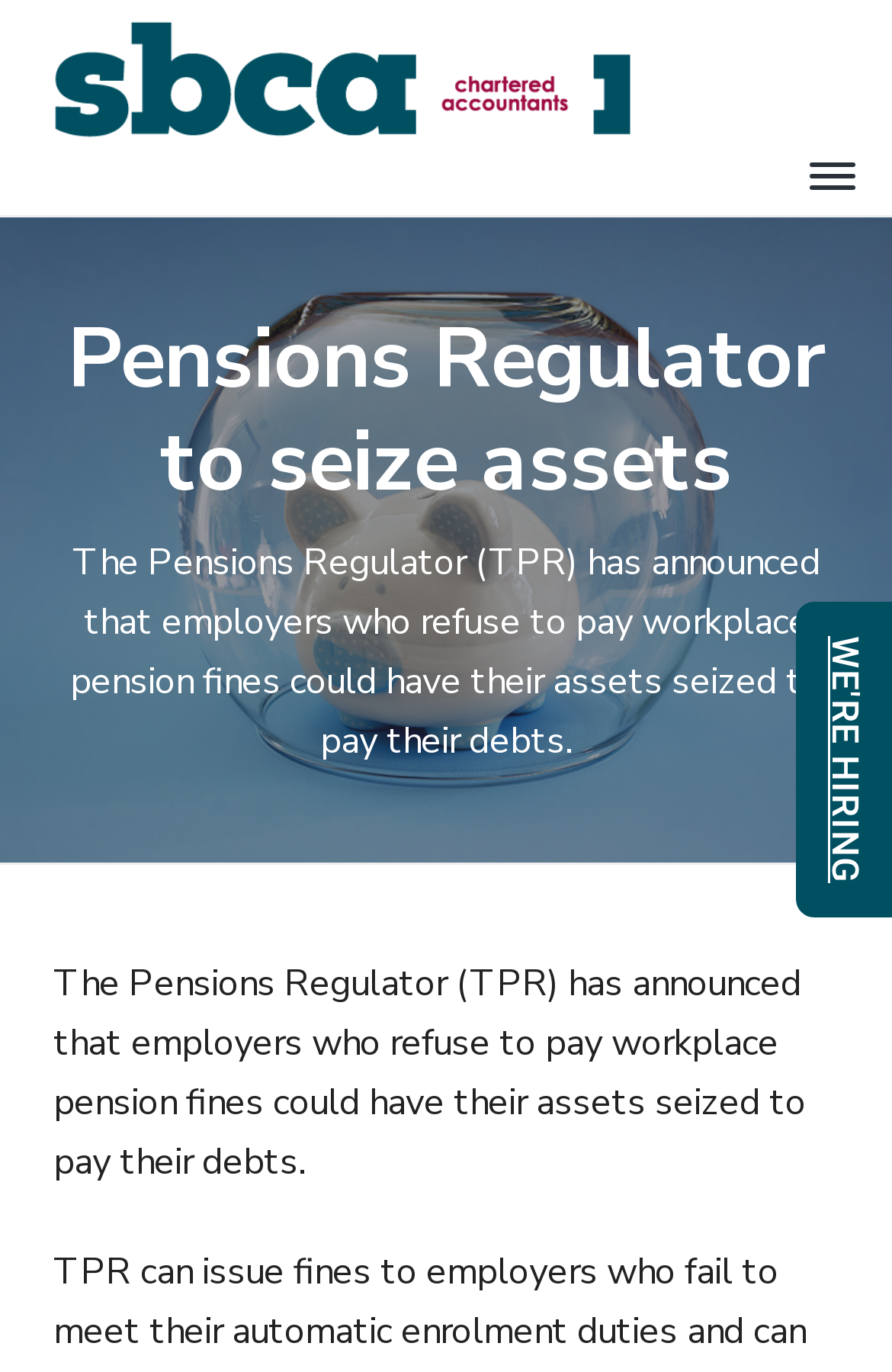Using the element description provided, determine the bounding box coordinates in the format (top-left x, top-left y, bottom-right x, bottom-right y). Ensure that all values are floating point numbers between 0 and 1. Element description: parent_node: SBCA Chartered Accountants

[0.06, 0.0, 0.752, 0.112]